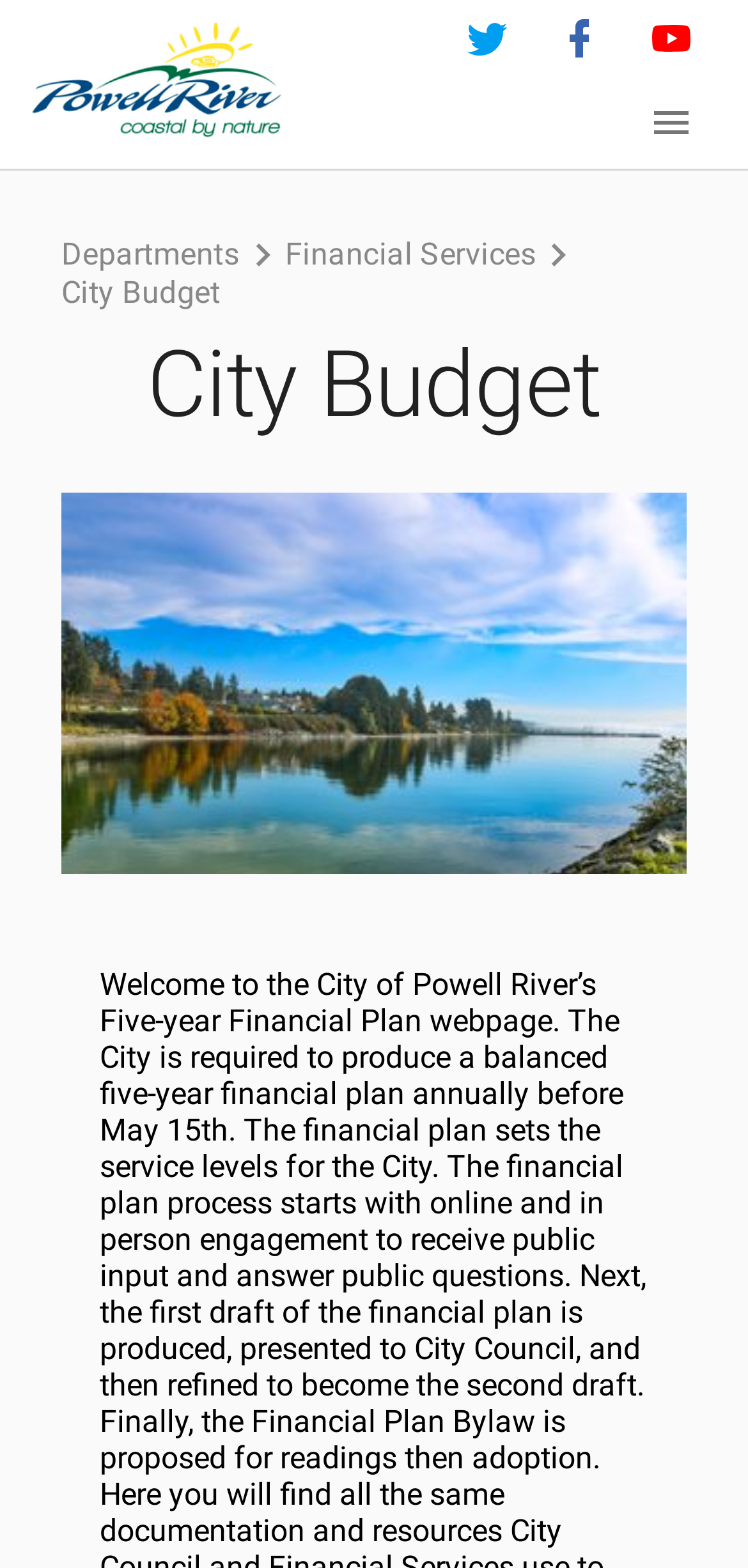Give a comprehensive overview of the webpage, including key elements.

The webpage is about the City Budget of Powell River. At the top left corner, there is a logo of the City of Powell River, which is an image with a link. 

On the top right side, there are four buttons aligned horizontally, with no text labels. 

Below the logo, there are three horizontal sections of text. The first section is a heading that reads "City Budget", which spans across the entire width of the page. 

In the second section, there are three columns of text. The left column has the text "Departments", the middle column has the text "Financial Services", and the right column has the text "City Budget". 

In the third section, there is a large image that covers the entire width of the page, which appears to be a cover for the page.